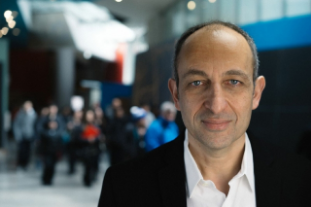Use a single word or phrase to answer the question:
Where is the setting of the image?

An academic institution